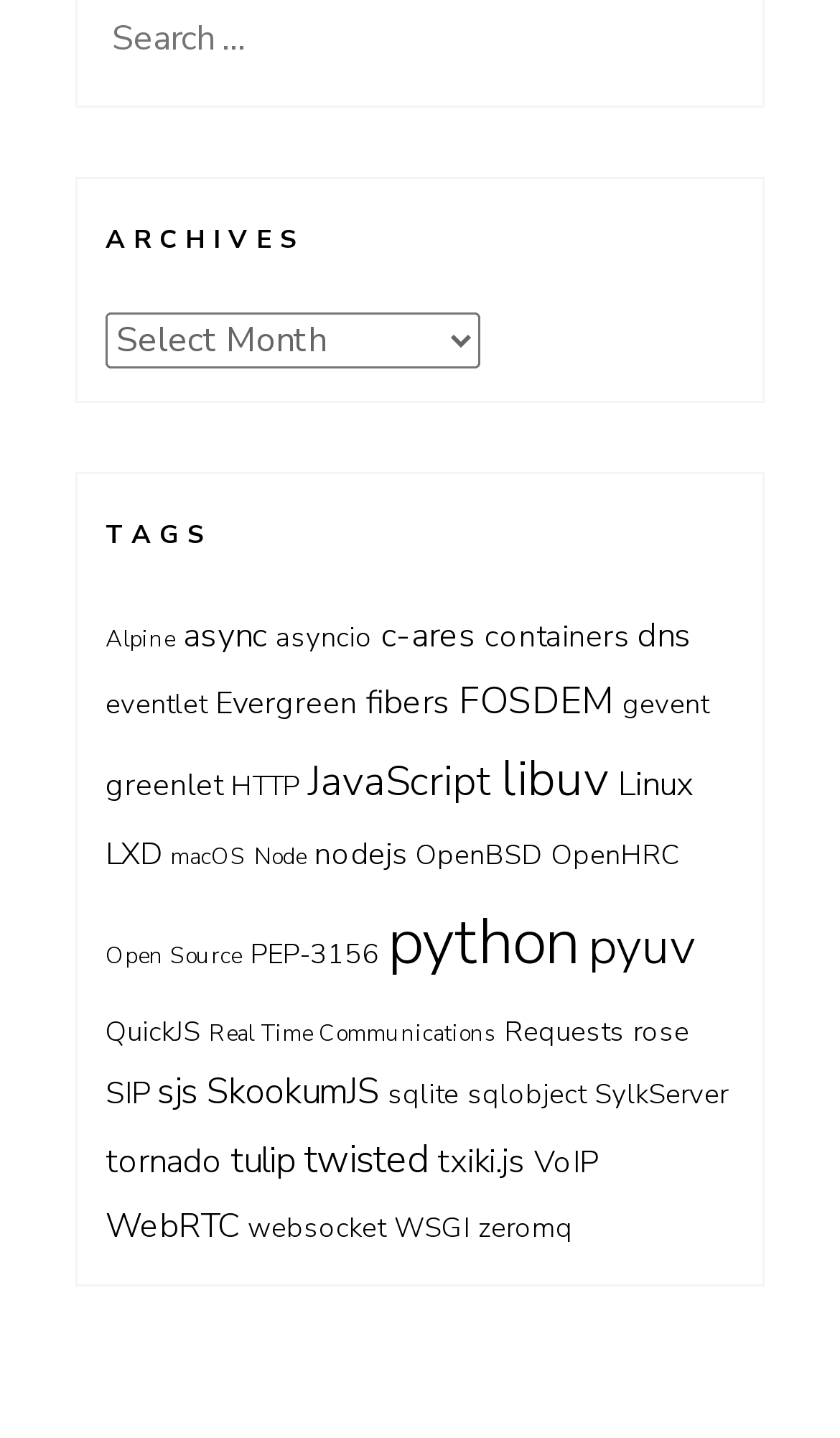Please identify the bounding box coordinates of the element's region that I should click in order to complete the following instruction: "Select archives". The bounding box coordinates consist of four float numbers between 0 and 1, i.e., [left, top, right, bottom].

[0.126, 0.217, 0.572, 0.256]